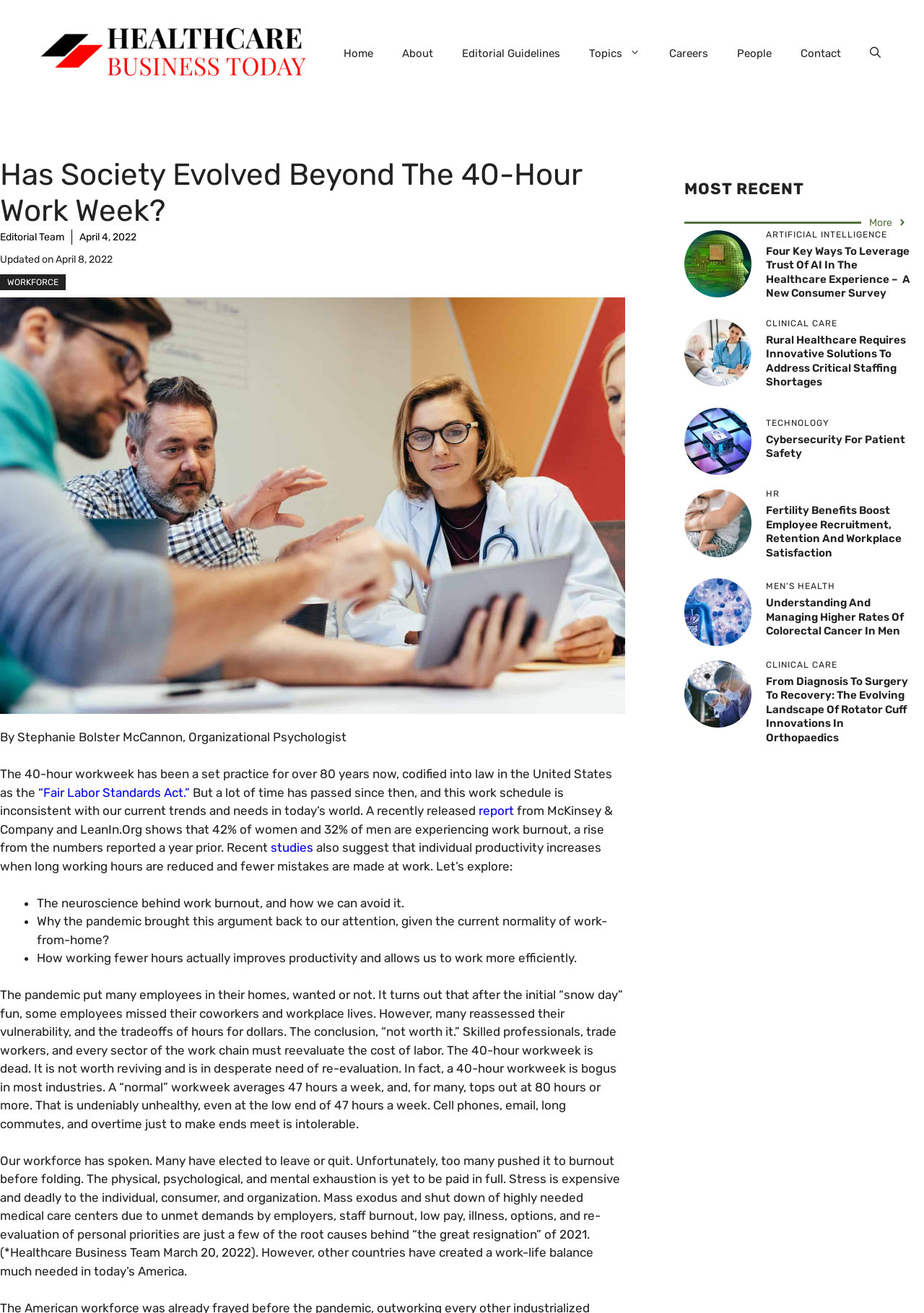Determine the bounding box coordinates of the region to click in order to accomplish the following instruction: "Read the article 'Has Society Evolved Beyond The 40-Hour Work Week?'". Provide the coordinates as four float numbers between 0 and 1, specifically [left, top, right, bottom].

[0.0, 0.119, 0.677, 0.175]